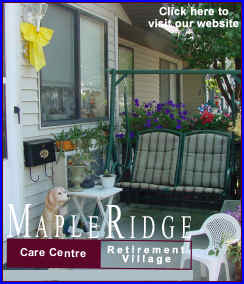Provide a thorough and detailed response to the question by examining the image: 
What is the color of the decorative ribbon?

The decorative ribbon hanging from the entrance of the outdoor seating area is yellow in color, adding a cheerful touch to the welcoming atmosphere.